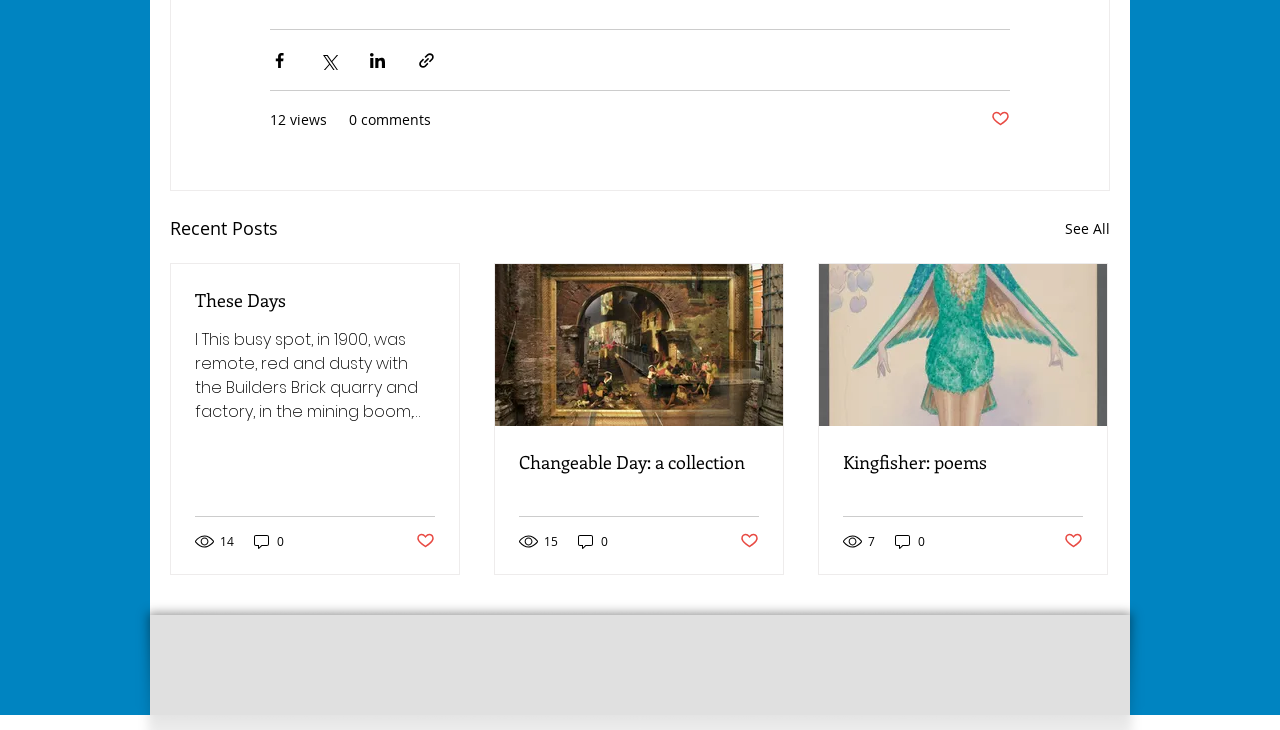Please give the bounding box coordinates of the area that should be clicked to fulfill the following instruction: "View all recent posts". The coordinates should be in the format of four float numbers from 0 to 1, i.e., [left, top, right, bottom].

[0.832, 0.293, 0.867, 0.333]